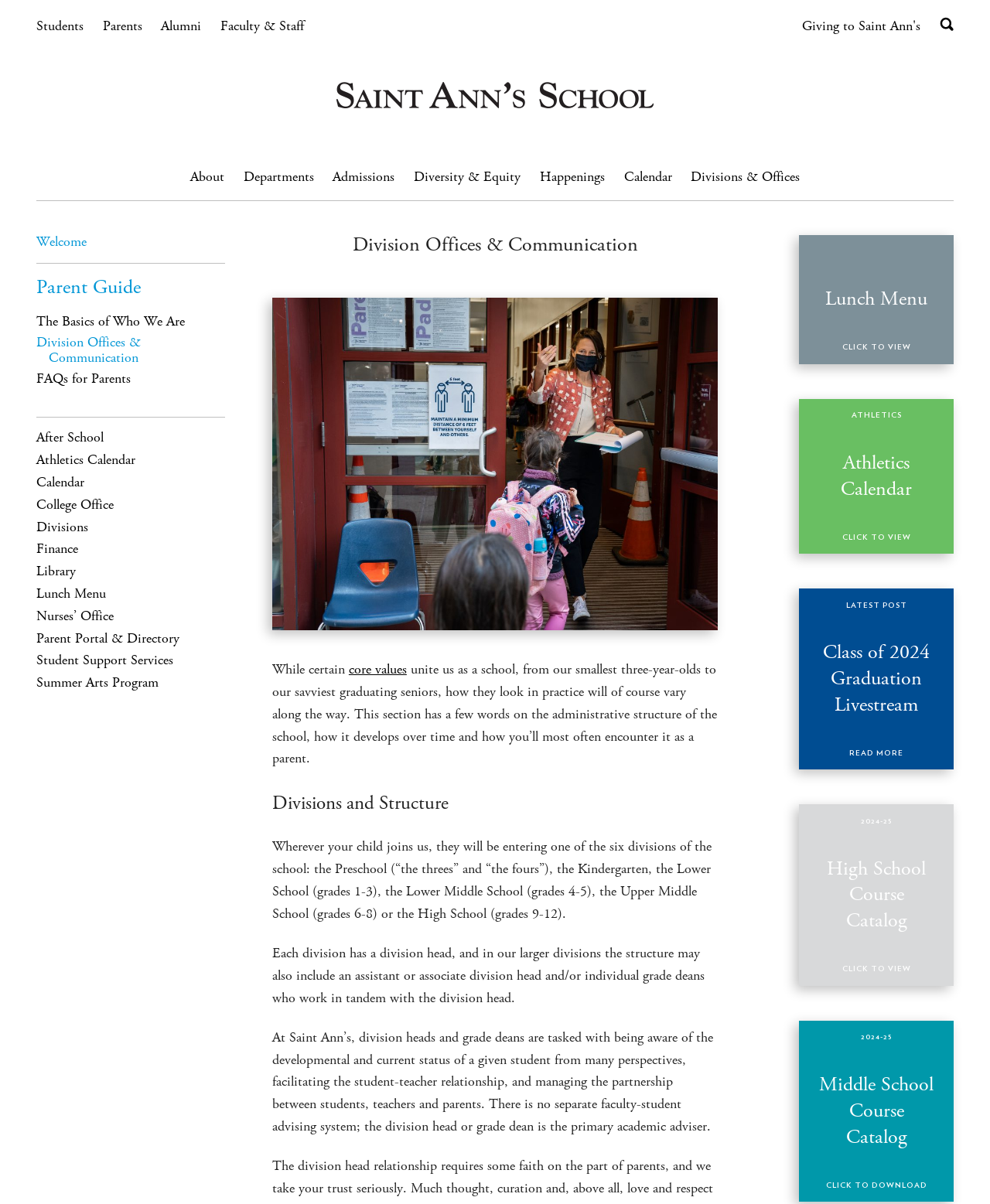Give a short answer using one word or phrase for the question:
What is the role of division heads and grade deans?

Academic advisers